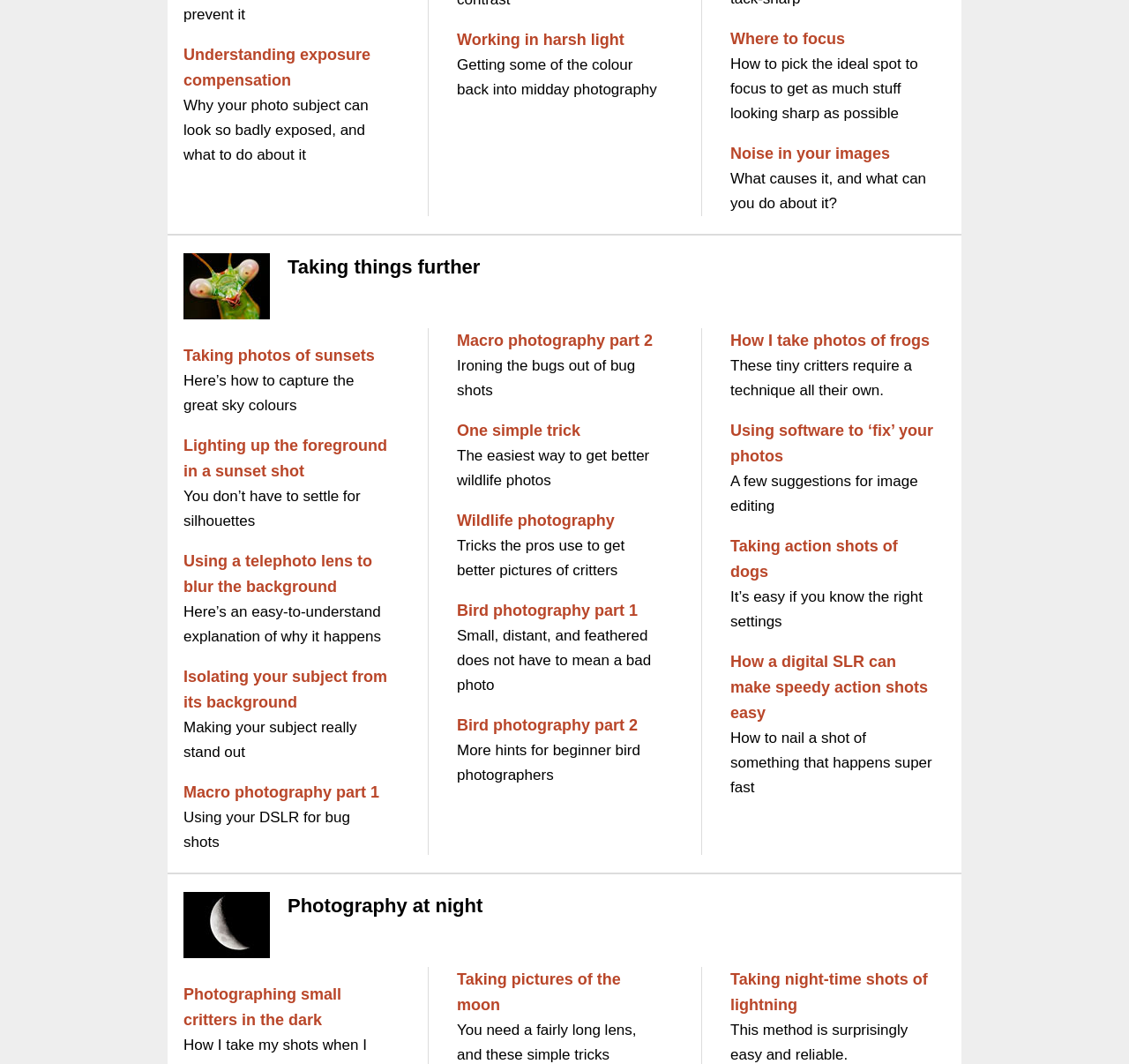Determine the bounding box coordinates of the clickable element to complete this instruction: "Read about 'Working in harsh light'". Provide the coordinates in the format of four float numbers between 0 and 1, [left, top, right, bottom].

[0.405, 0.029, 0.553, 0.045]